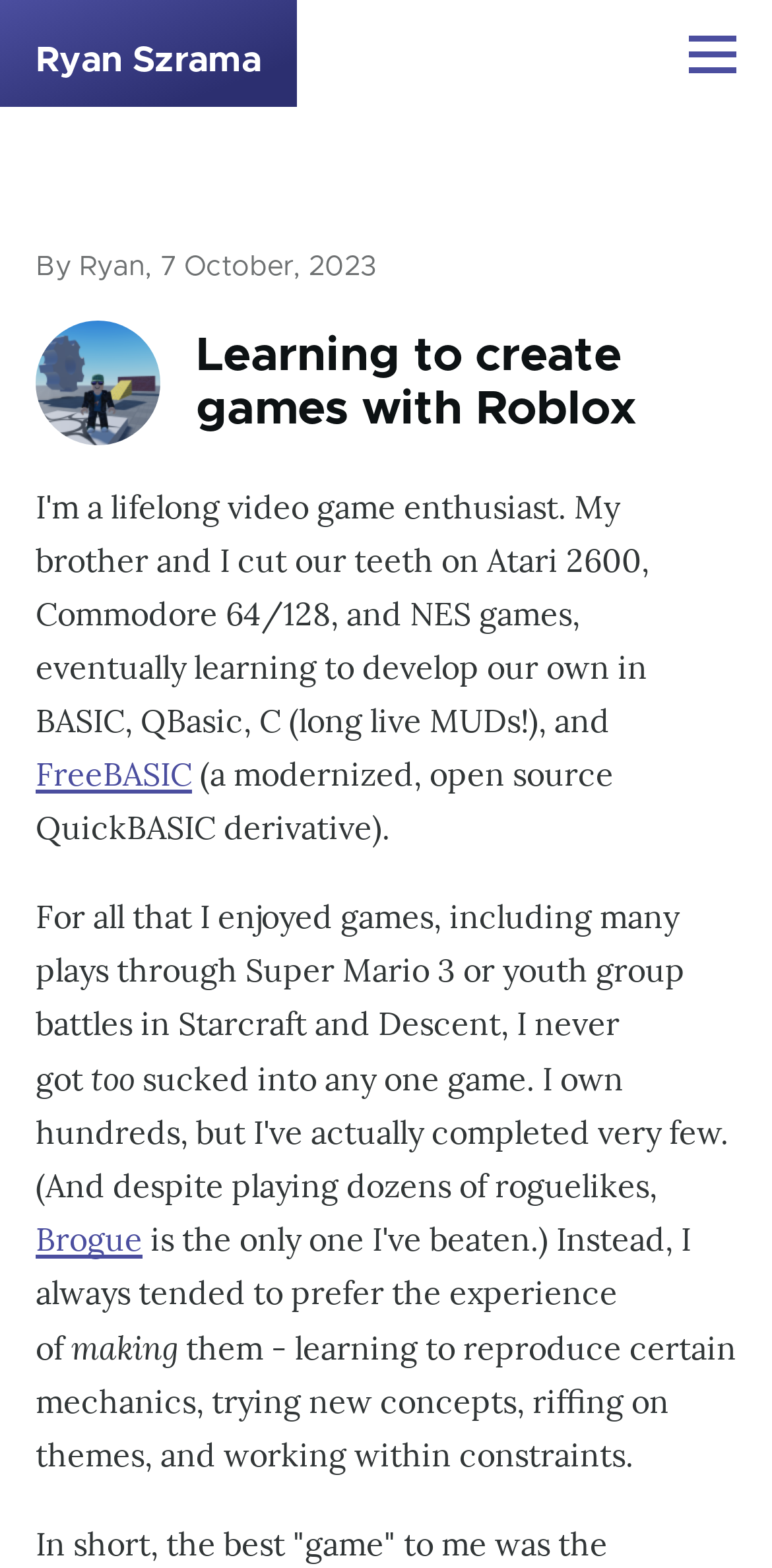With reference to the screenshot, provide a detailed response to the question below:
How many images are on the page?

There is only one image on the page, which is part of the link 'Creating my first experience in Roblox'.